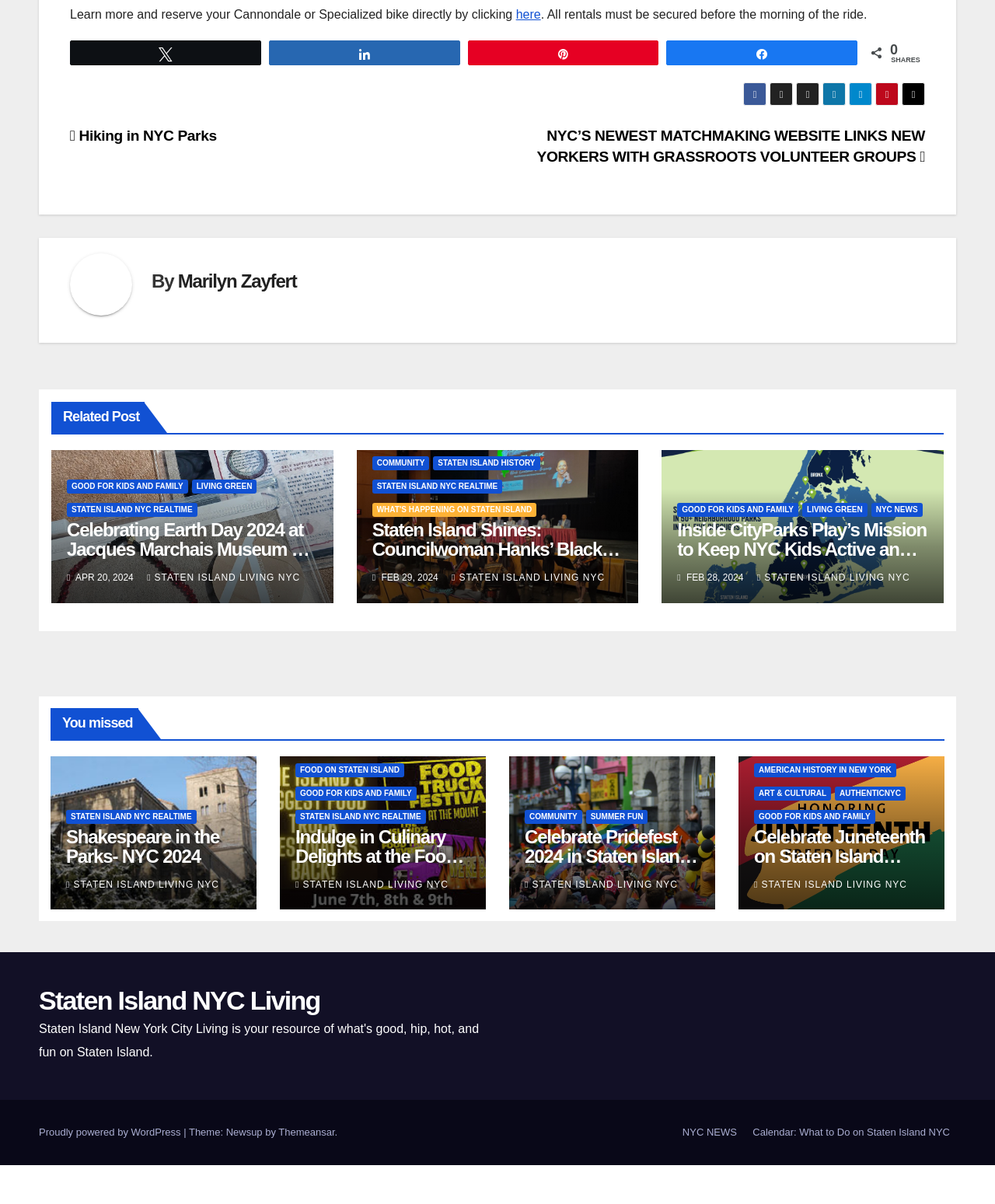Using the element description: "go knots 3d unlimited gold", determine the bounding box coordinates. The coordinates should be in the format [left, top, right, bottom], with values between 0 and 1.

None